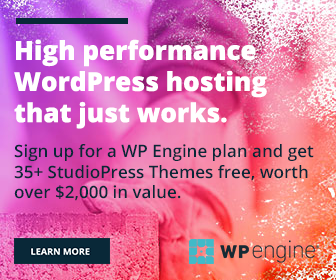How many StudioPress Themes are valued at over $2,000?
Please provide a comprehensive answer based on the information in the image.

The advertisement encourages potential customers to sign up for a WP Engine plan, promising over 35+ StudioPress Themes valued at more than $2,000 for free, which is a significant incentive for users looking to enhance their website capabilities.